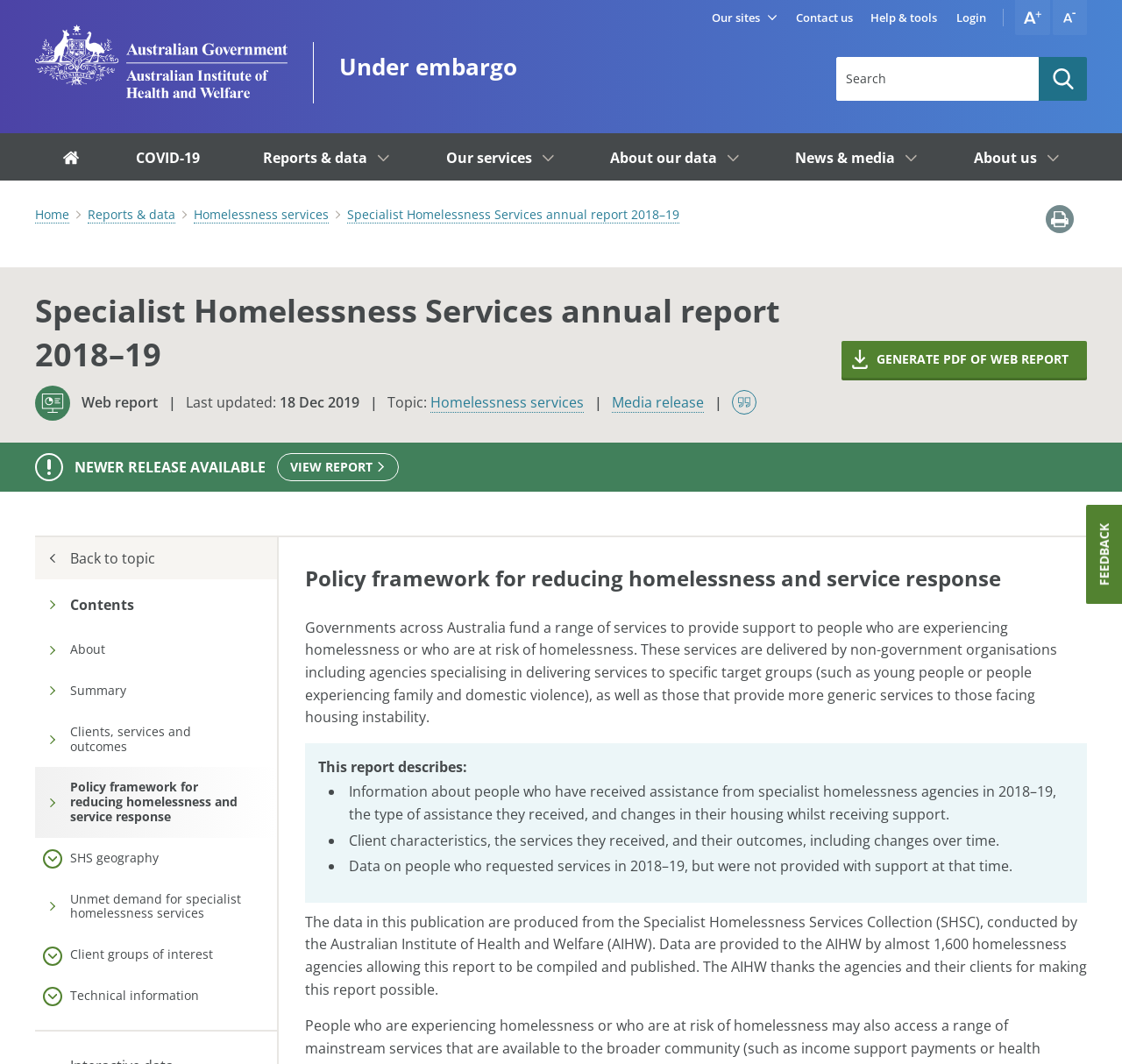Please locate the bounding box coordinates of the region I need to click to follow this instruction: "Increase text size".

[0.905, 0.0, 0.936, 0.033]